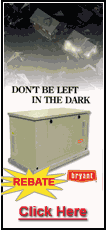Offer an in-depth caption for the image presented.

This advertisement features a prominent generator, emphasizing its essential role in providing power during outages. The text "DON'T BE LEFT IN THE DARK" is boldly displayed at the top, creating a sense of urgency and importance for prospective buyers. Highlighted below is the word "REBATE" in bright yellow, suggesting potential savings for customers who purchase this Bryant generator. The image encourages immediate action, as indicated by the call-to-action "Click Here," urging viewers to learn more or take advantage of the offer. The overall design utilizes a striking contrast in colors against a darker background, making the generator and the promotional messages stand out effectively.